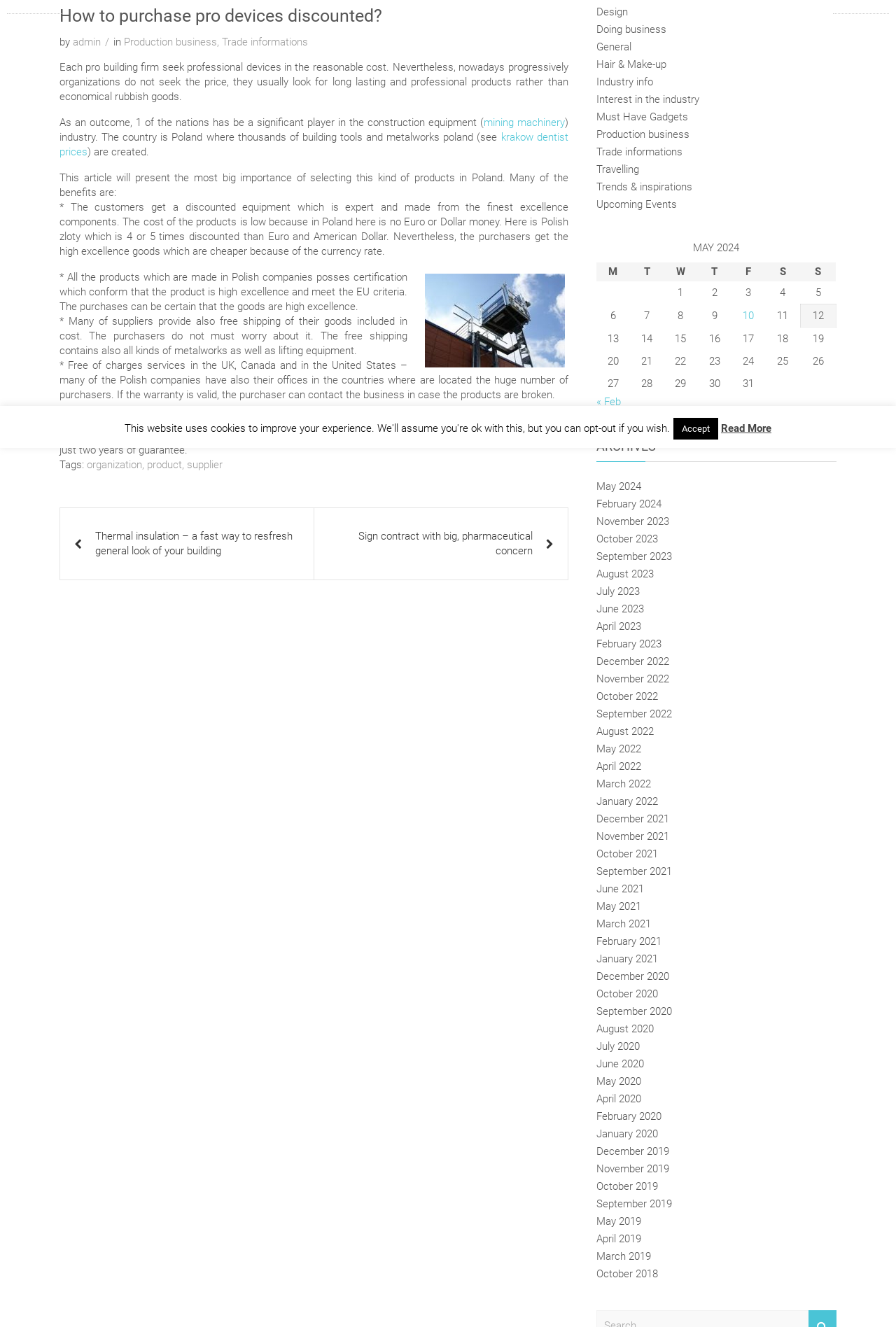Identify the bounding box for the described UI element. Provide the coordinates in (top-left x, top-left y, bottom-right x, bottom-right y) format with values ranging from 0 to 1: Interest in the industry

[0.665, 0.07, 0.78, 0.08]